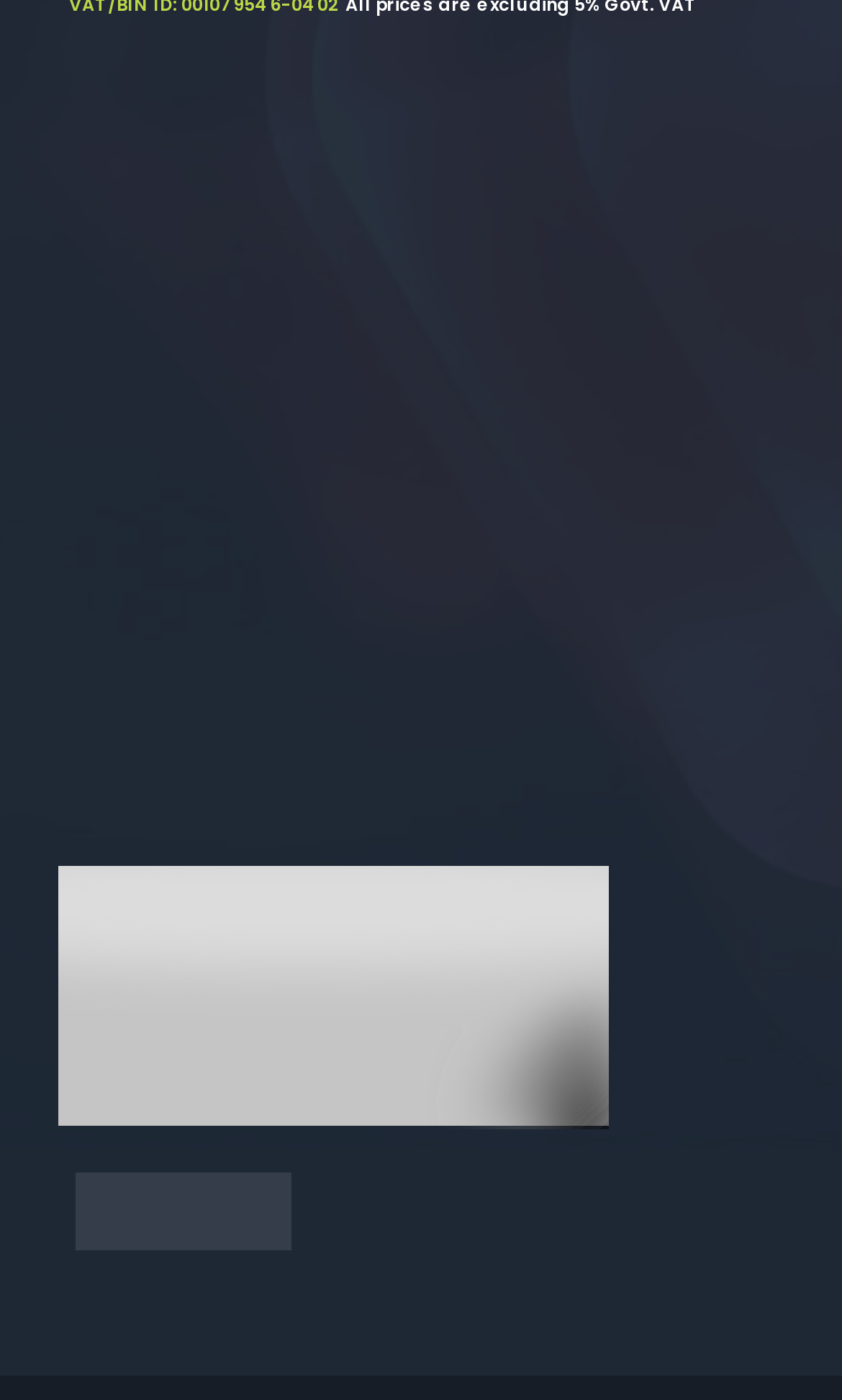How many data center locations are mentioned? Refer to the image and provide a one-word or short phrase answer.

2